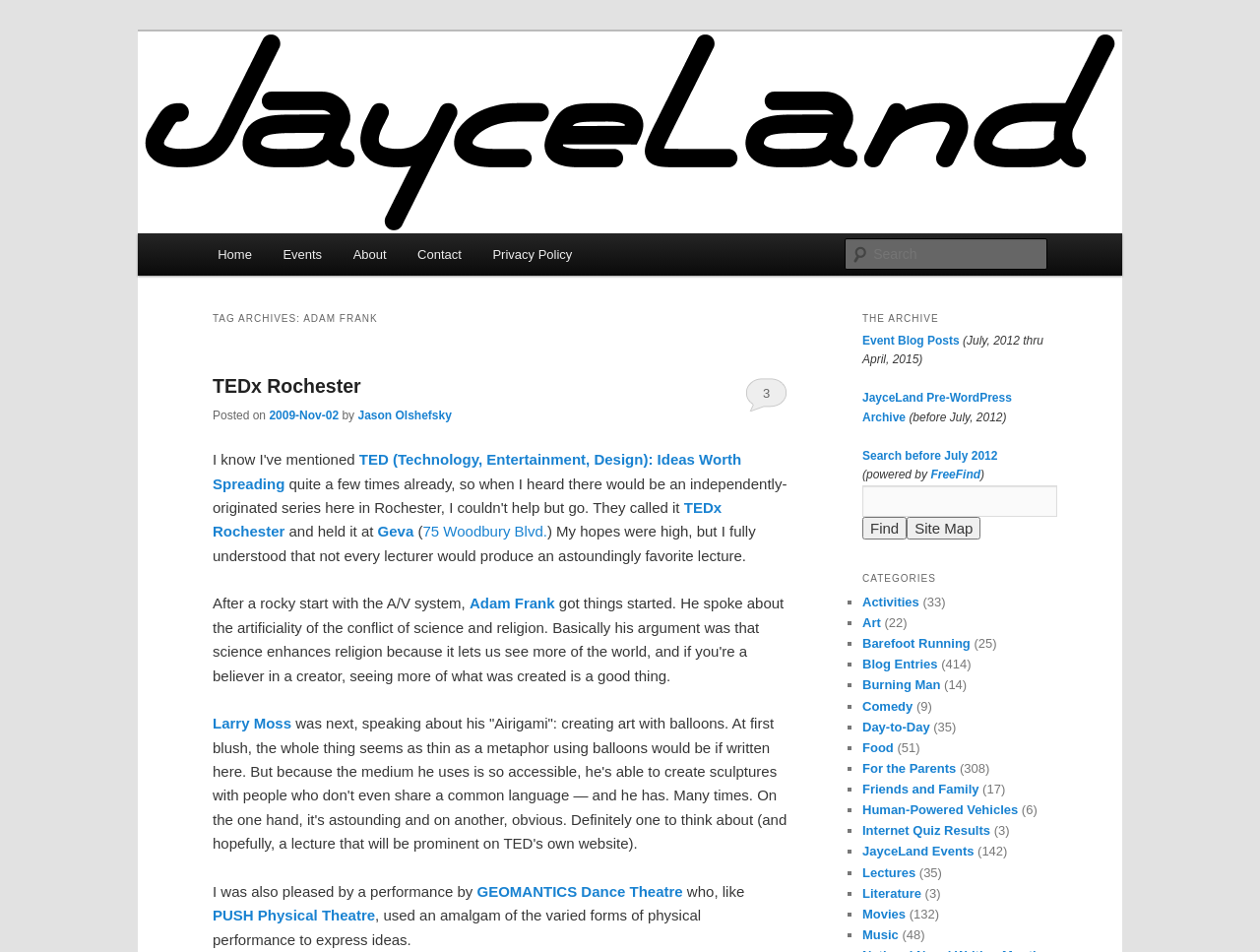Could you please study the image and provide a detailed answer to the question:
What is the name of the event mentioned in the article?

The article mentions an event called 'TEDx Rochester' which was held at Geva. This information can be obtained by reading the text content of the webpage.